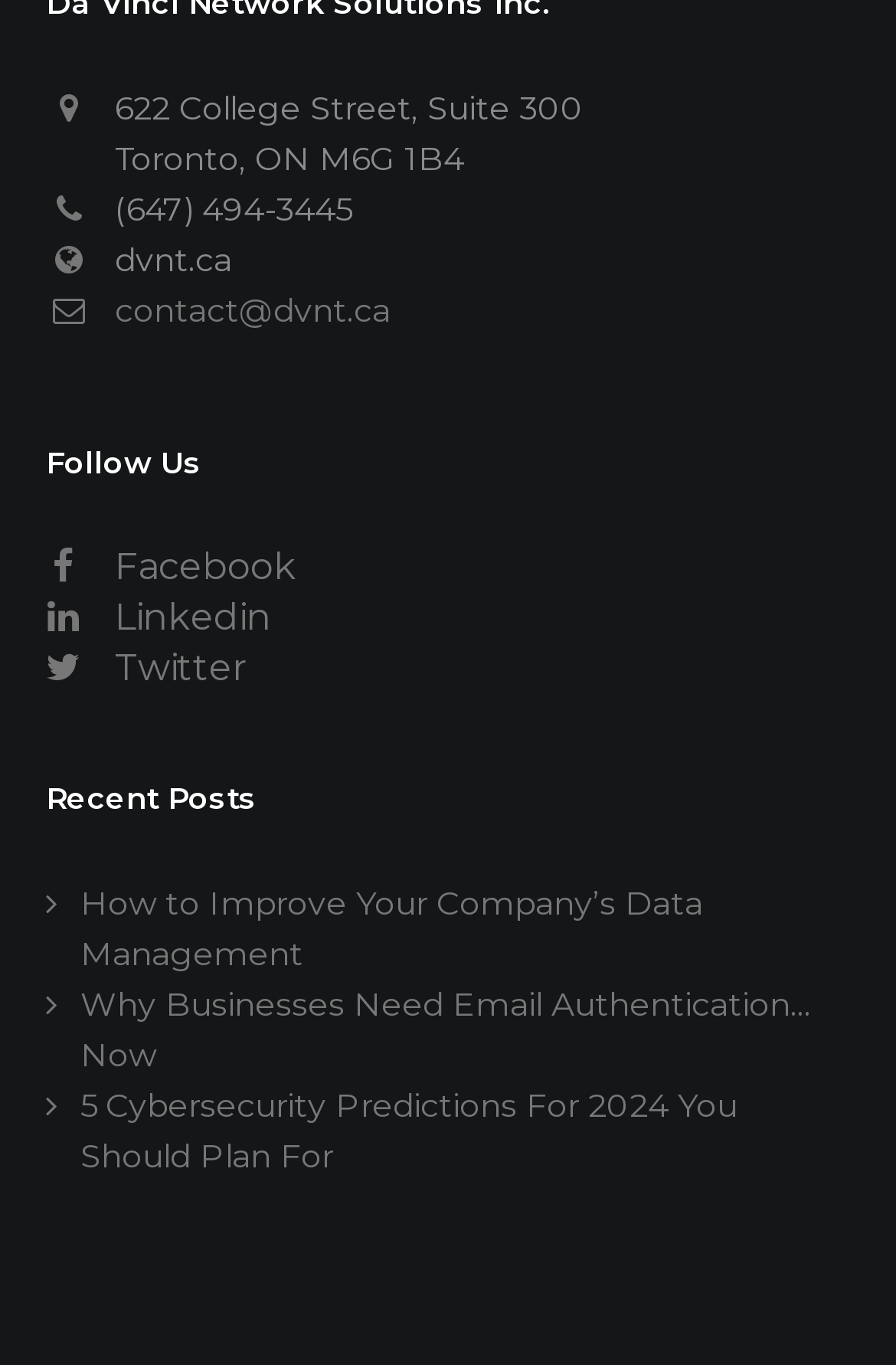What is the street address of the company?
Using the details from the image, give an elaborate explanation to answer the question.

I found the street address by looking at the static text elements at the top of the webpage, which provide the company's contact information.